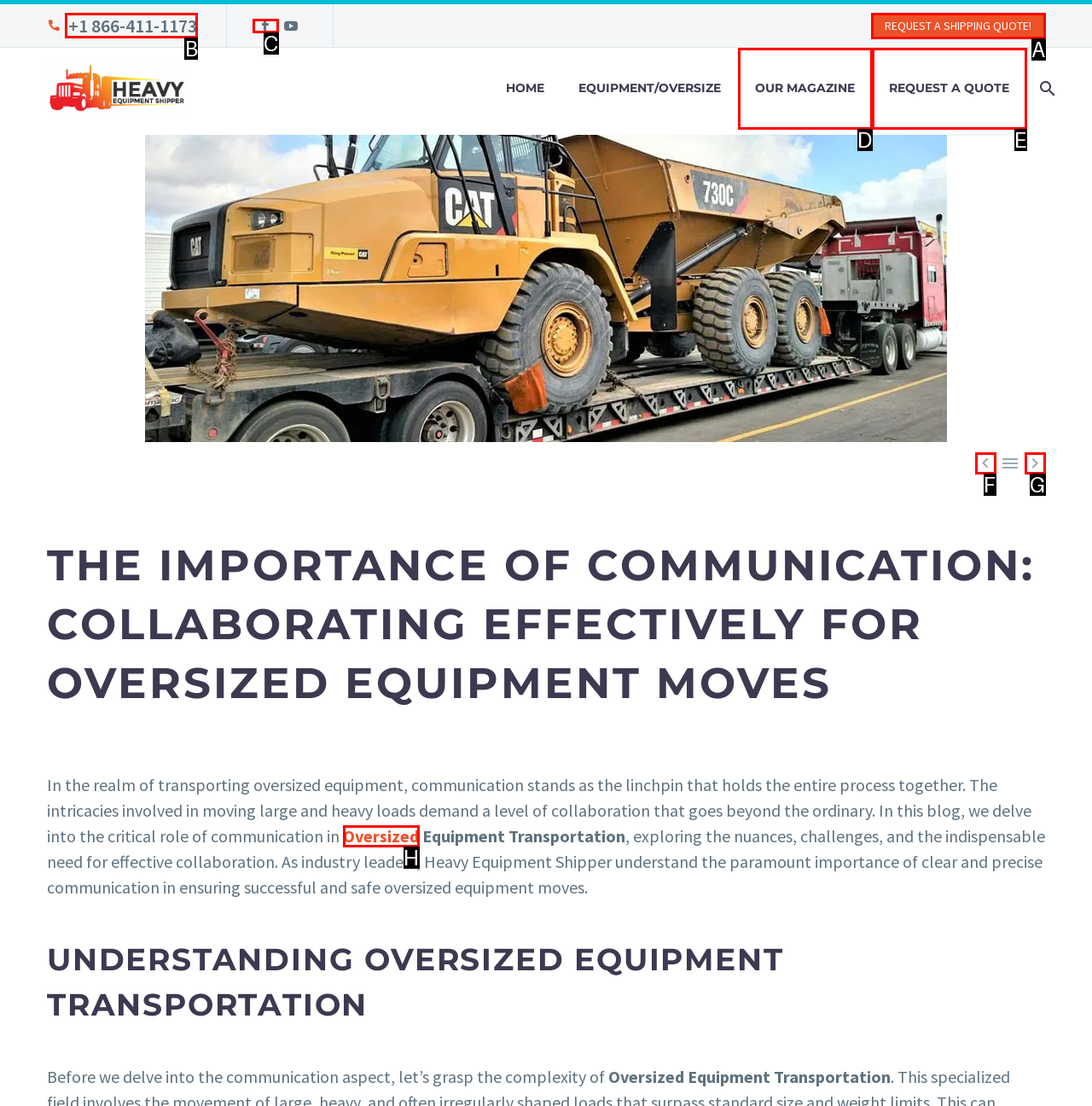For the given instruction: Call the phone number, determine which boxed UI element should be clicked. Answer with the letter of the corresponding option directly.

B